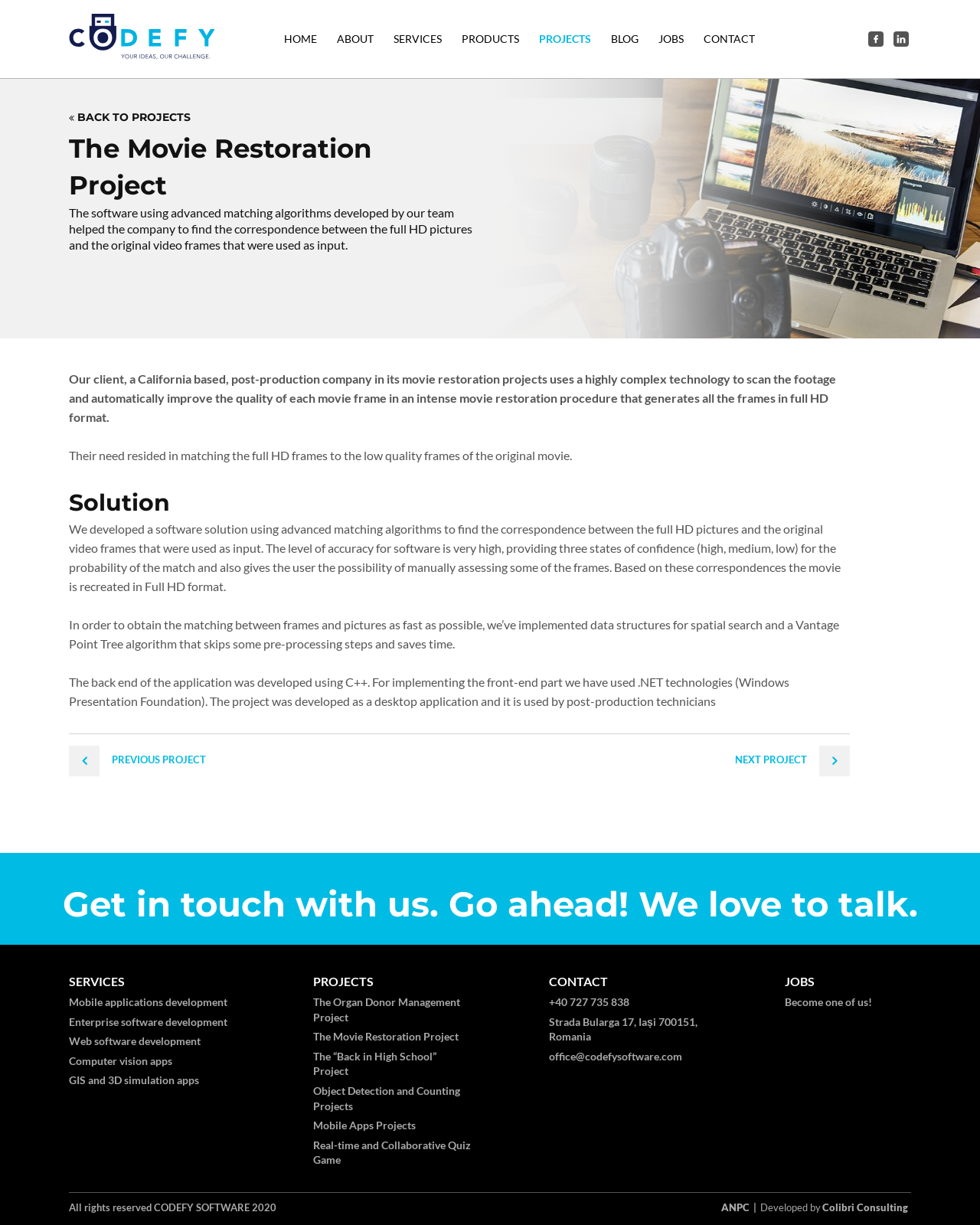Create an elaborate caption for the webpage.

The webpage is about the Movie Restoration Project by Codefy Software. At the top, there is a navigation menu with links to HOME, ABOUT, SERVICES, PRODUCTS, PROJECTS, BLOG, JOBS, and CONTACT. Below the navigation menu, there is a heading that reads "The Movie Restoration Project". 

To the right of the heading, there is a link "BACK TO PROJECTS". Below the heading, there are three paragraphs of text that describe the project. The first paragraph explains the client's need for matching full HD frames to low-quality frames of the original movie. The second paragraph describes the solution developed by Codefy Software, which uses advanced matching algorithms to find the correspondence between the full HD pictures and the original video frames. The third paragraph explains the technical details of the solution, including the use of data structures for spatial search and a Vantage Point Tree algorithm.

Below the paragraphs, there are two links, "PREVIOUS PROJECT" and "NEXT PROJECT", with arrow icons. To the right of these links, there is a section with links to SERVICES, Mobile applications development, Enterprise software development, Web software development, Computer vision apps, and GIS and 3D simulation apps. Below this section, there is a list of PROJECTS, including The Organ Donor Management Project, The Movie Restoration Project, The “Back in High School” Project, Object Detection and Counting Projects, Mobile Apps Projects, and Real-time and Collaborative Quiz Game.

At the bottom of the page, there is a section with links to CONTACT, including a phone number, address, and email. There is also a link to JOBS with a call to action to "Become one of us!". Finally, there is a footer section with a copyright notice, a link to ANPC, and a note that the website was developed by Colibri Consulting.